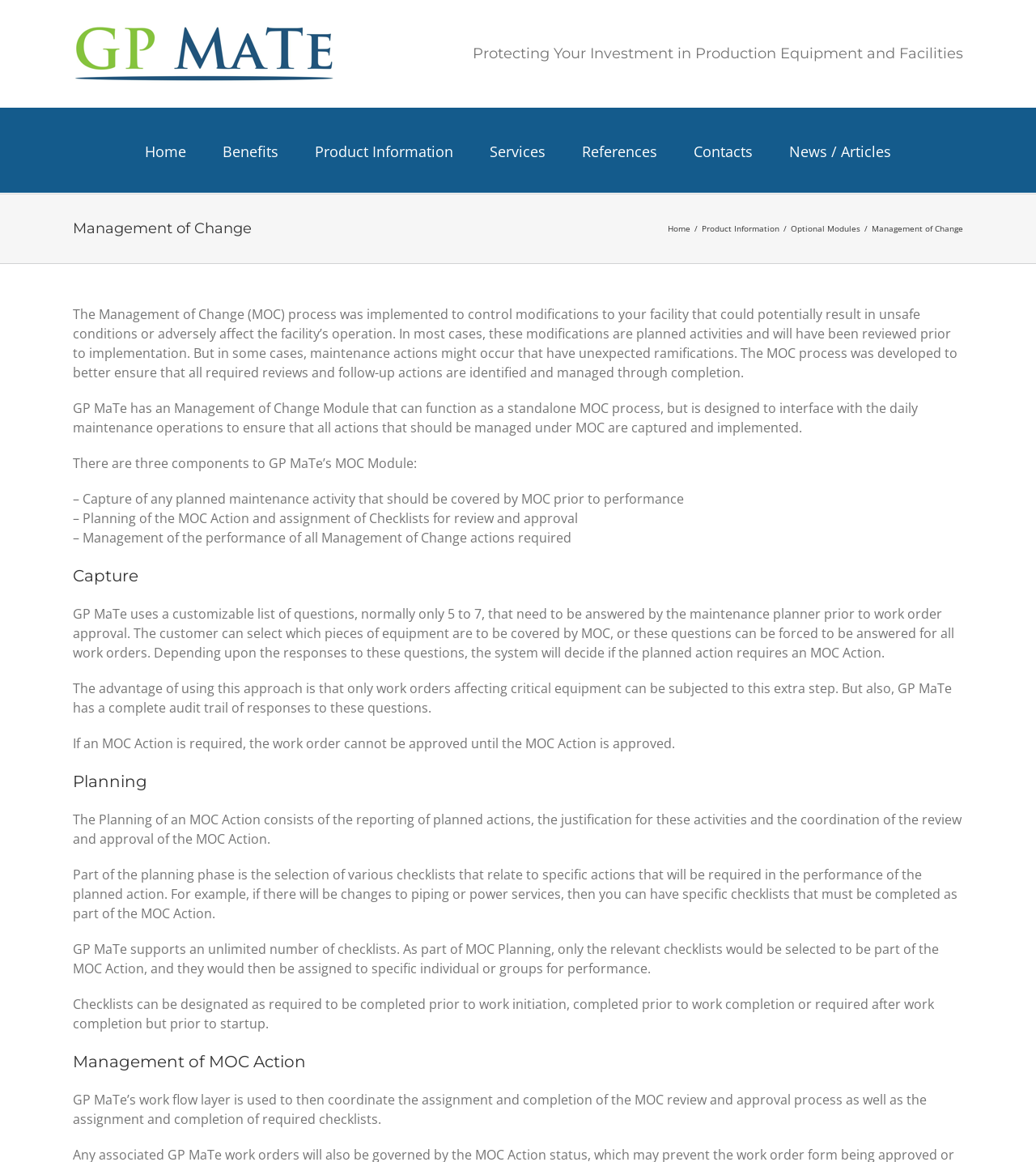Could you specify the bounding box coordinates for the clickable section to complete the following instruction: "Click the GP MaTe Logo"?

[0.07, 0.022, 0.323, 0.071]